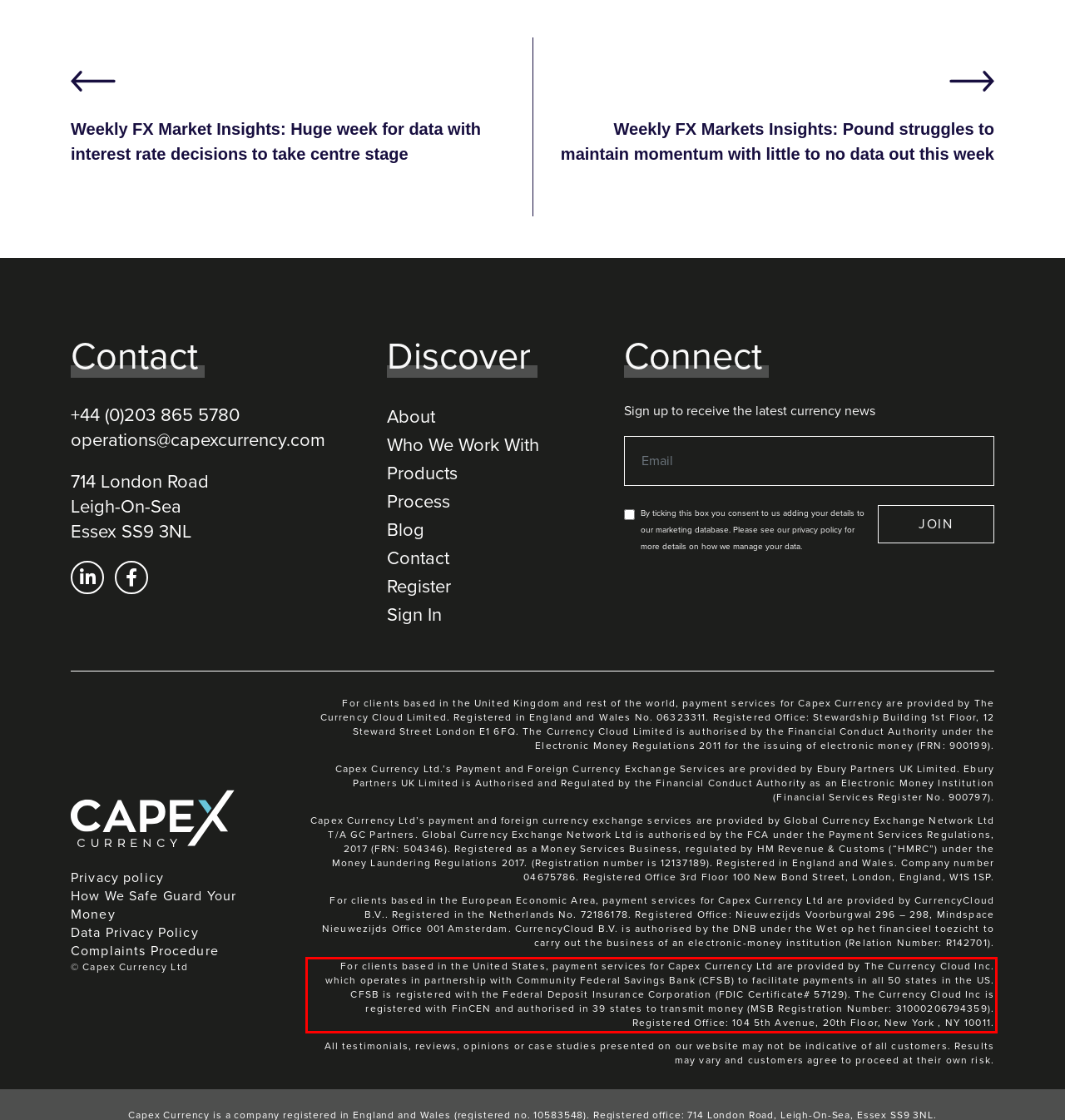Please examine the webpage screenshot and extract the text within the red bounding box using OCR.

For clients based in the United States, payment services for Capex Currency Ltd are provided by The Currency Cloud Inc. which operates in partnership with Community Federal Savings Bank (CFSB) to facilitate payments in all 50 states in the US. CFSB is registered with the Federal Deposit Insurance Corporation (FDIC Certificate# 57129). The Currency Cloud Inc is registered with FinCEN and authorised in 39 states to transmit money (MSB Registration Number: 31000206794359). Registered Office: 104 5th Avenue, 20th Floor, New York , NY 10011.